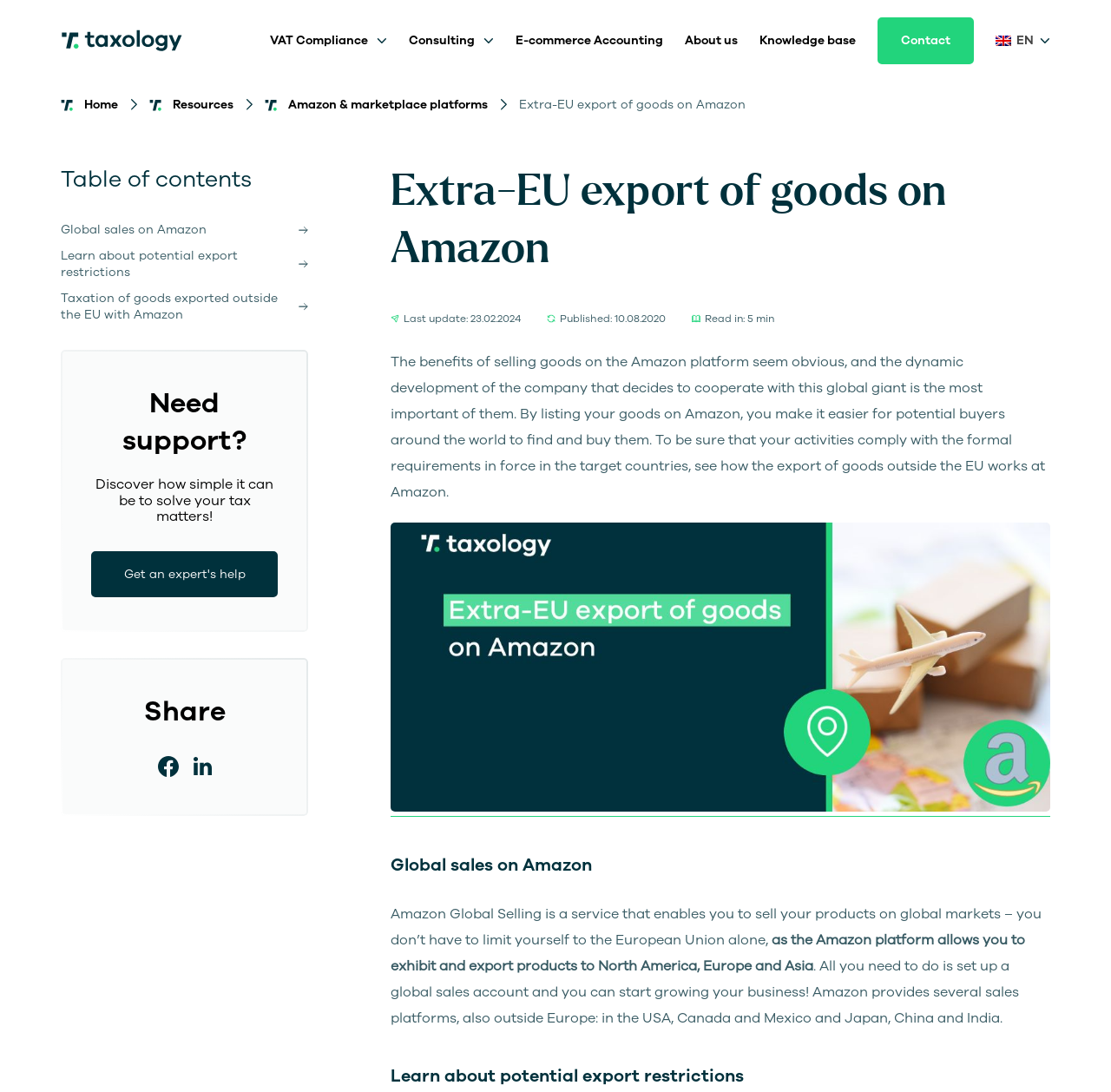Locate the UI element described by alt="enter now button" in the provided webpage screenshot. Return the bounding box coordinates in the format (top-left x, top-left y, bottom-right x, bottom-right y), ensuring all values are between 0 and 1.

None